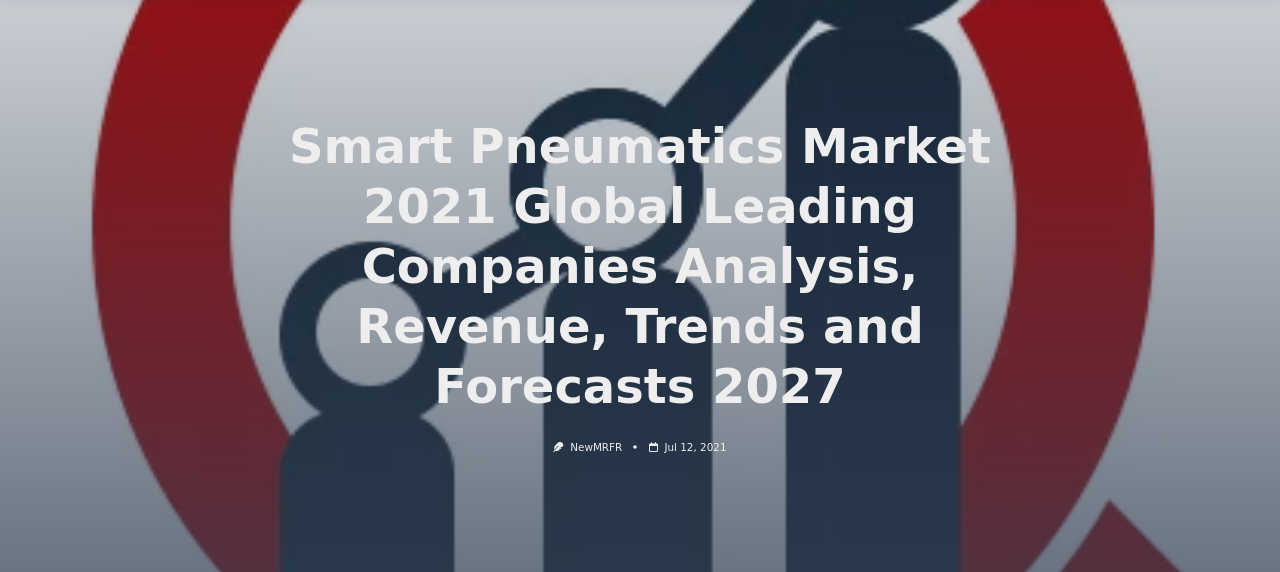Provide an extensive narrative of what is shown in the image.

This image serves as the header for the article titled "Smart Pneumatics Market 2021 Global Leading Companies Analysis, Revenue, Trends and Forecasts 2027." The design features a backdrop that visually symbolizes growth and progress, with rising graphical elements suggesting upward trends in the market. Prominently displayed are the words indicating the focus of the report, alongside the publication details "NewMRFR" and the date "Jul 12, 2021," which confirms its relevance. Overall, the image encapsulates a professional and analytical approach to the exploration of the smart pneumatics sector, positioning it as a resource for industry insights and forecasts through to 2027.